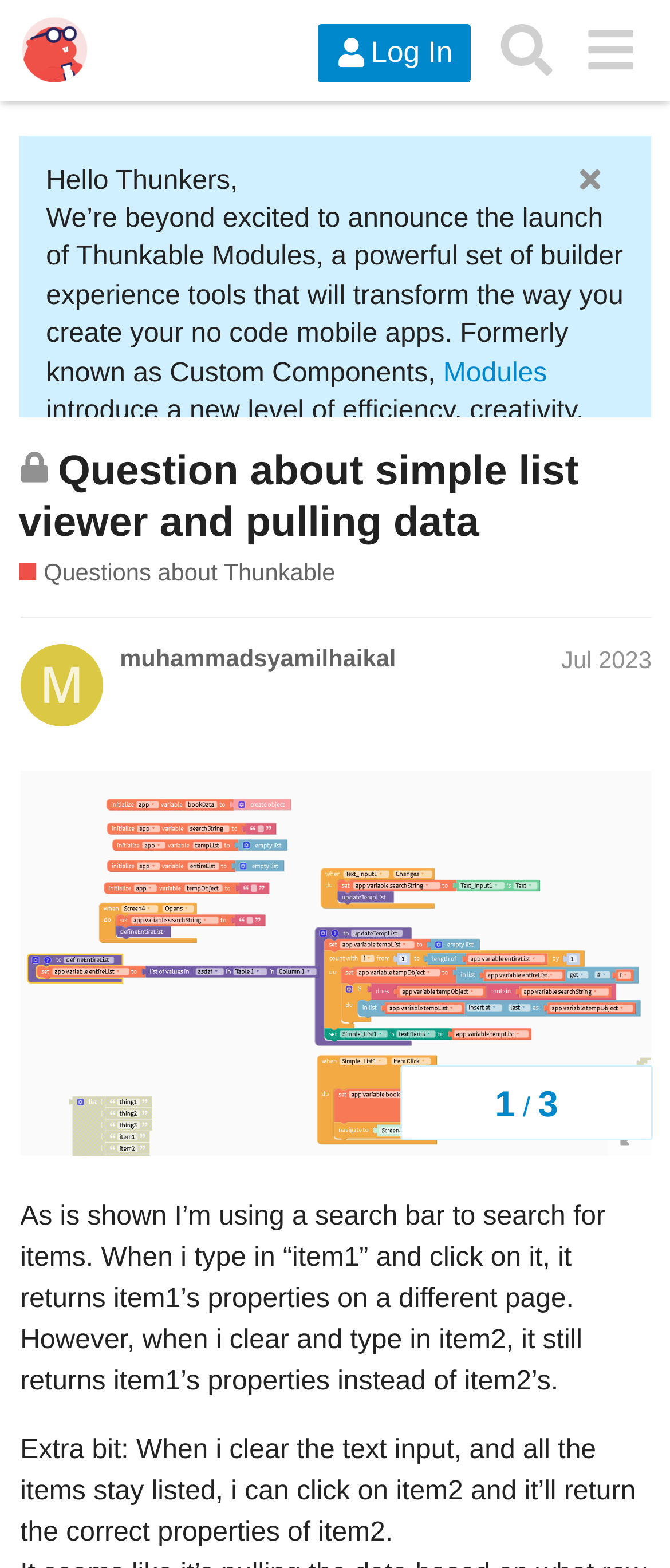What is the name of the community platform?
Please answer the question with as much detail as possible using the screenshot.

The community platform is Thunkable, which is mentioned in the header section of the webpage as 'Community'.